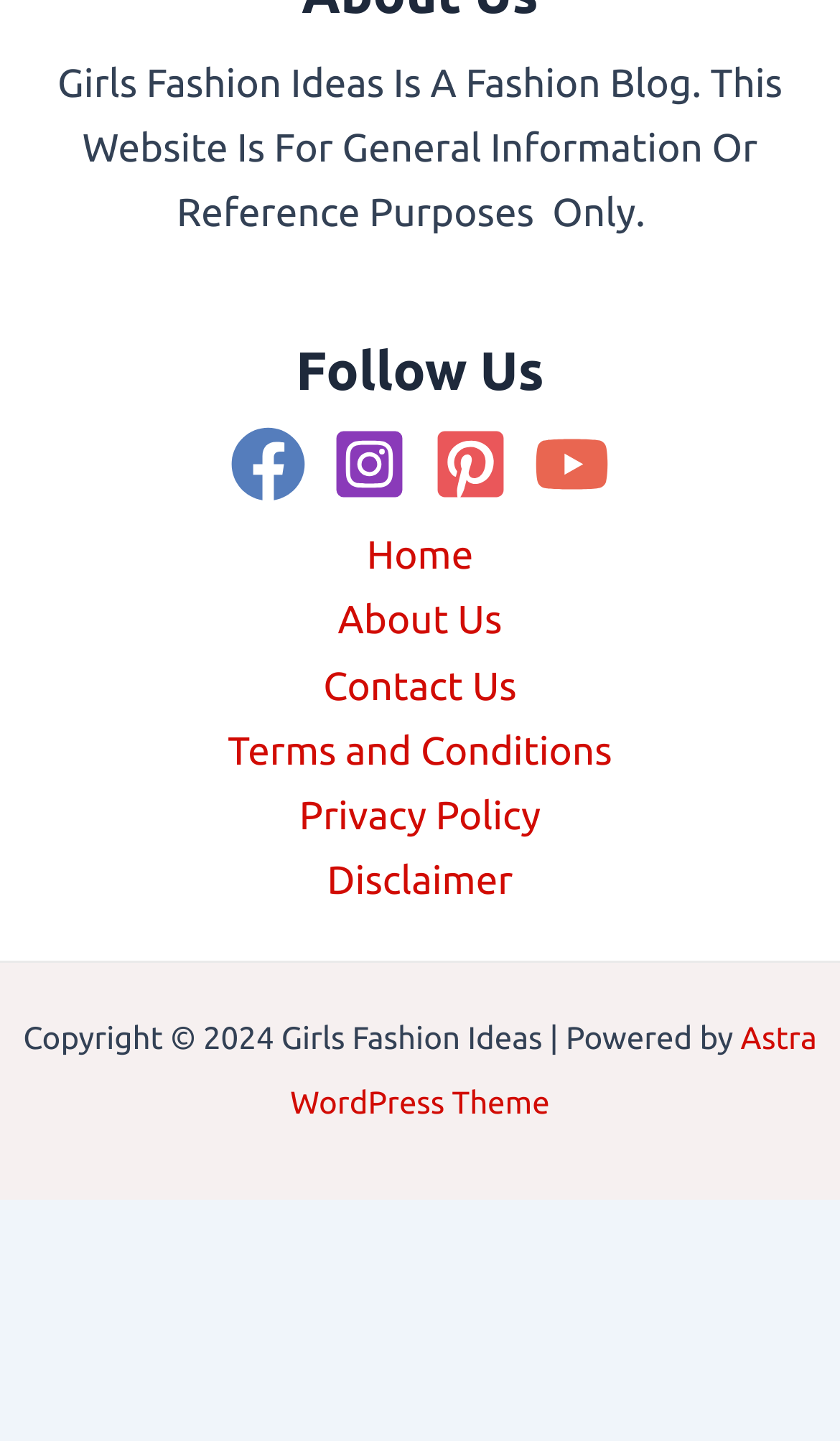Please find the bounding box coordinates of the element's region to be clicked to carry out this instruction: "Go to Home page".

[0.385, 0.364, 0.615, 0.409]